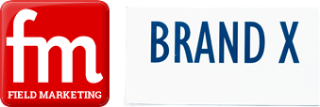Give a concise answer using only one word or phrase for this question:
What does the logo represent?

Field Marketing